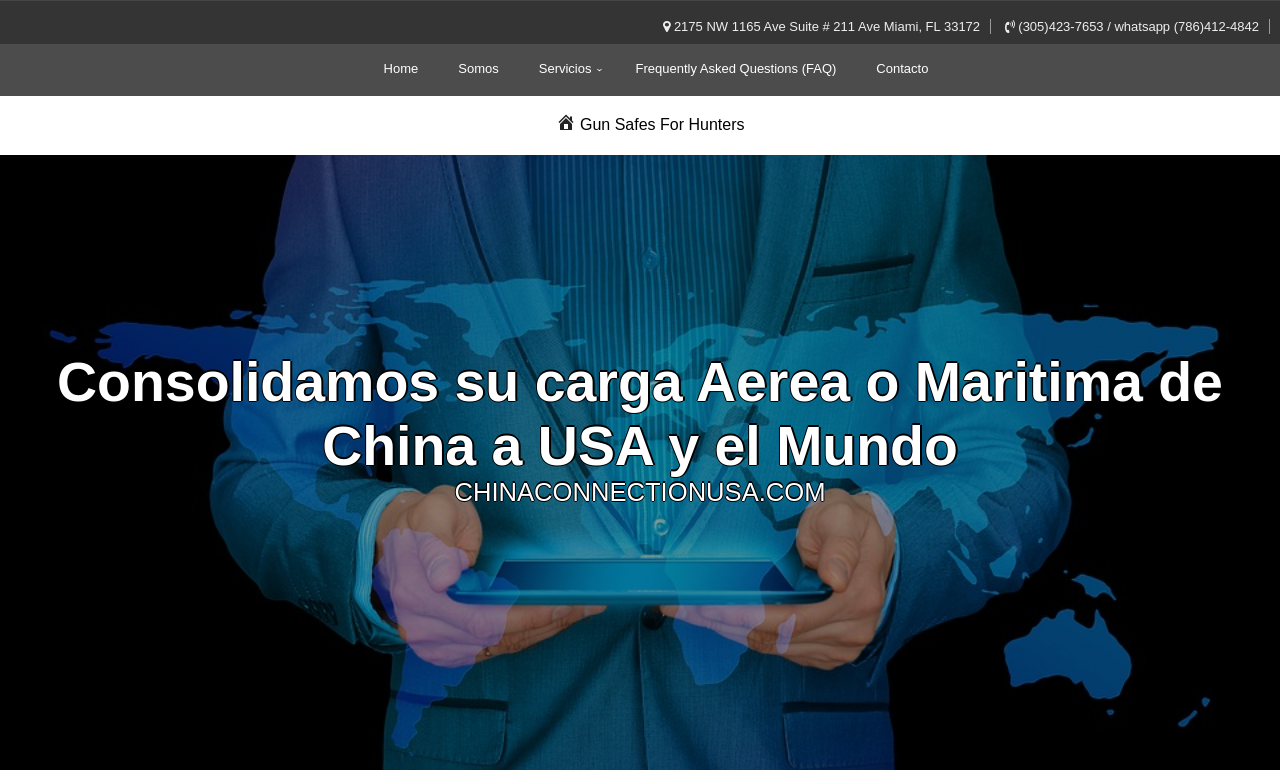Respond with a single word or phrase to the following question: What is the name of the company?

Gun Safes For Hunters